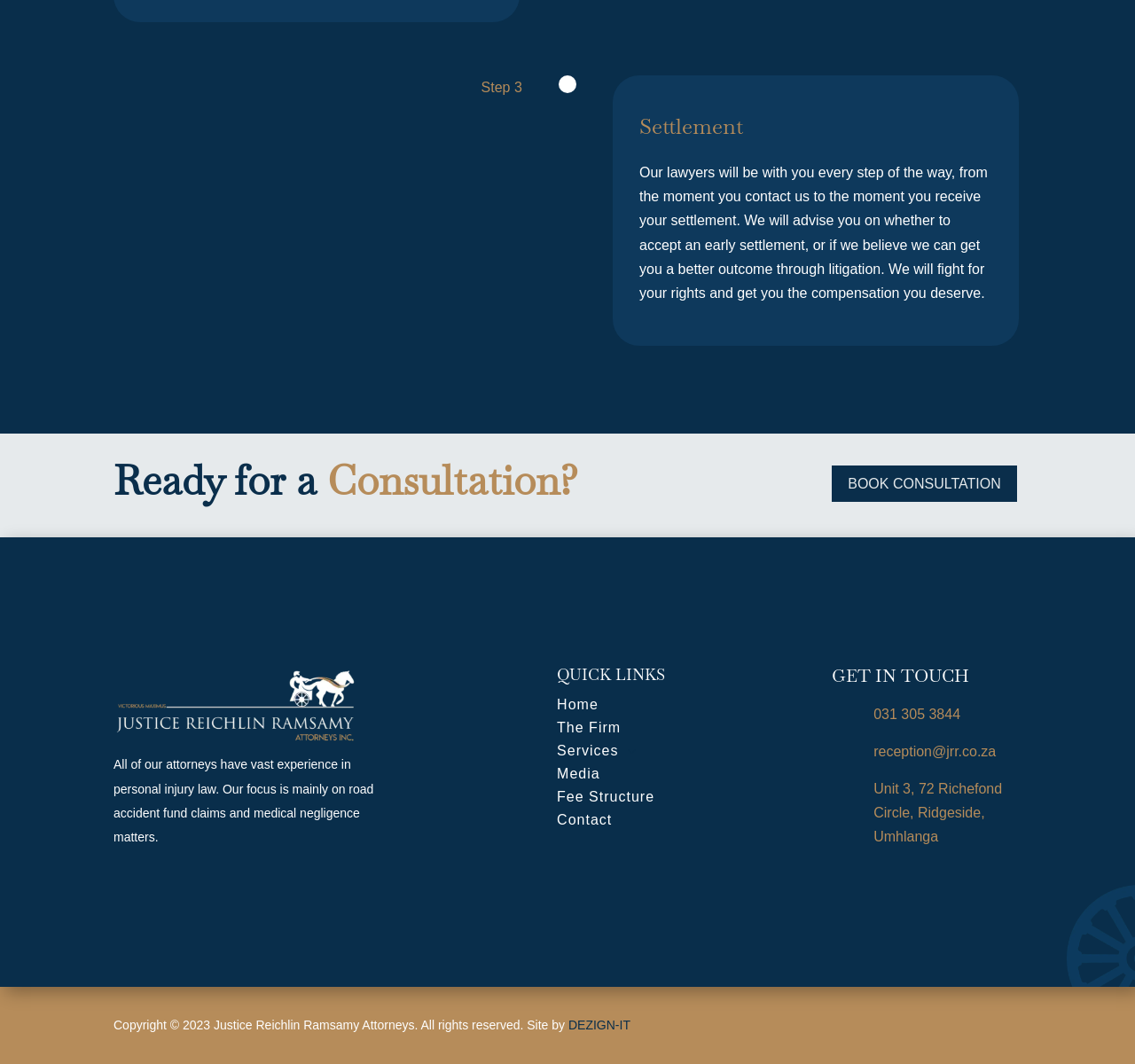Based on the description "Home", find the bounding box of the specified UI element.

[0.491, 0.655, 0.527, 0.669]